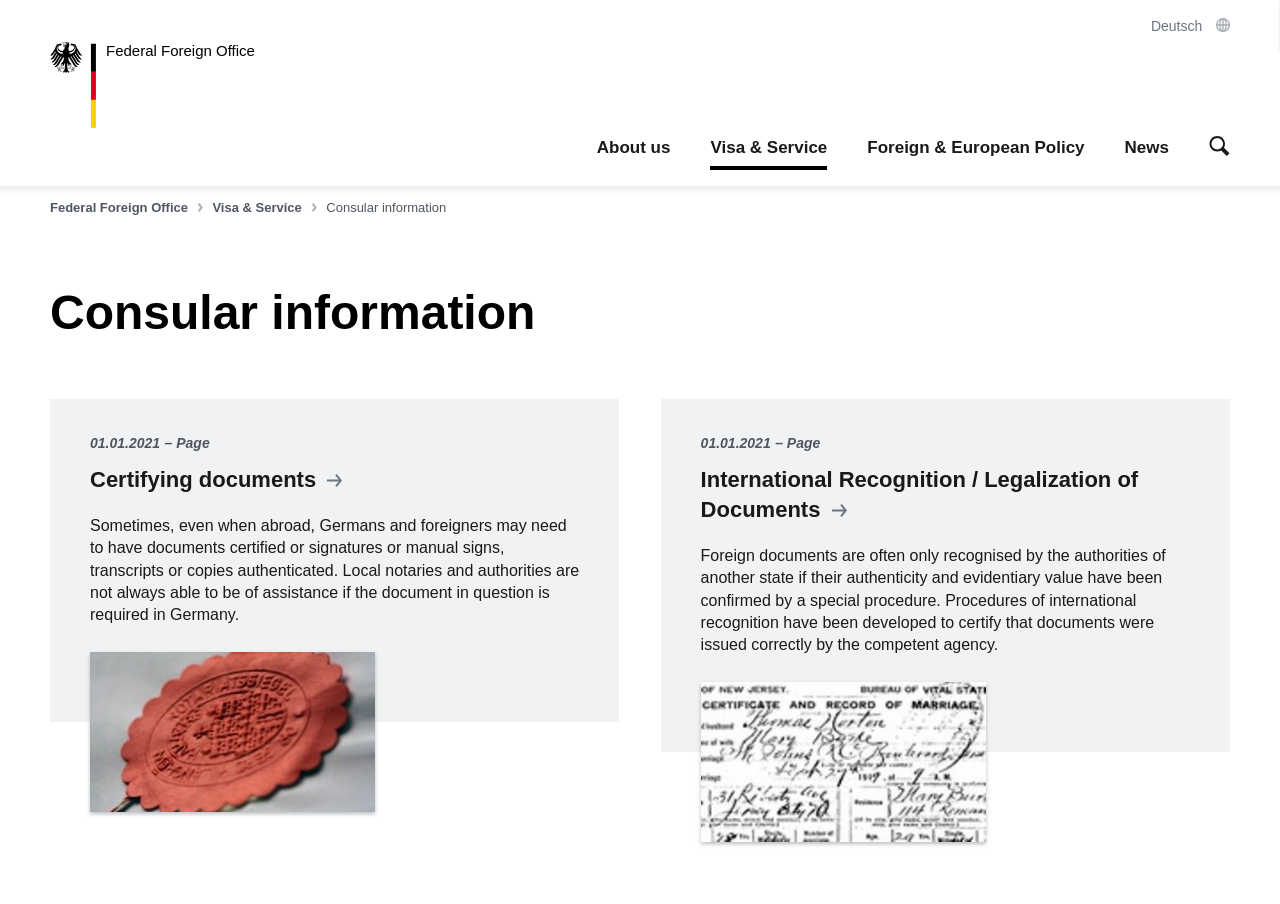How many navigation buttons are there?
Provide a detailed and well-explained answer to the question.

There are five navigation buttons: 'Deutsch', 'About us', 'You are here: Visa & Service', 'Foreign & European Policy', and 'News'. These buttons are located at the top of the webpage.